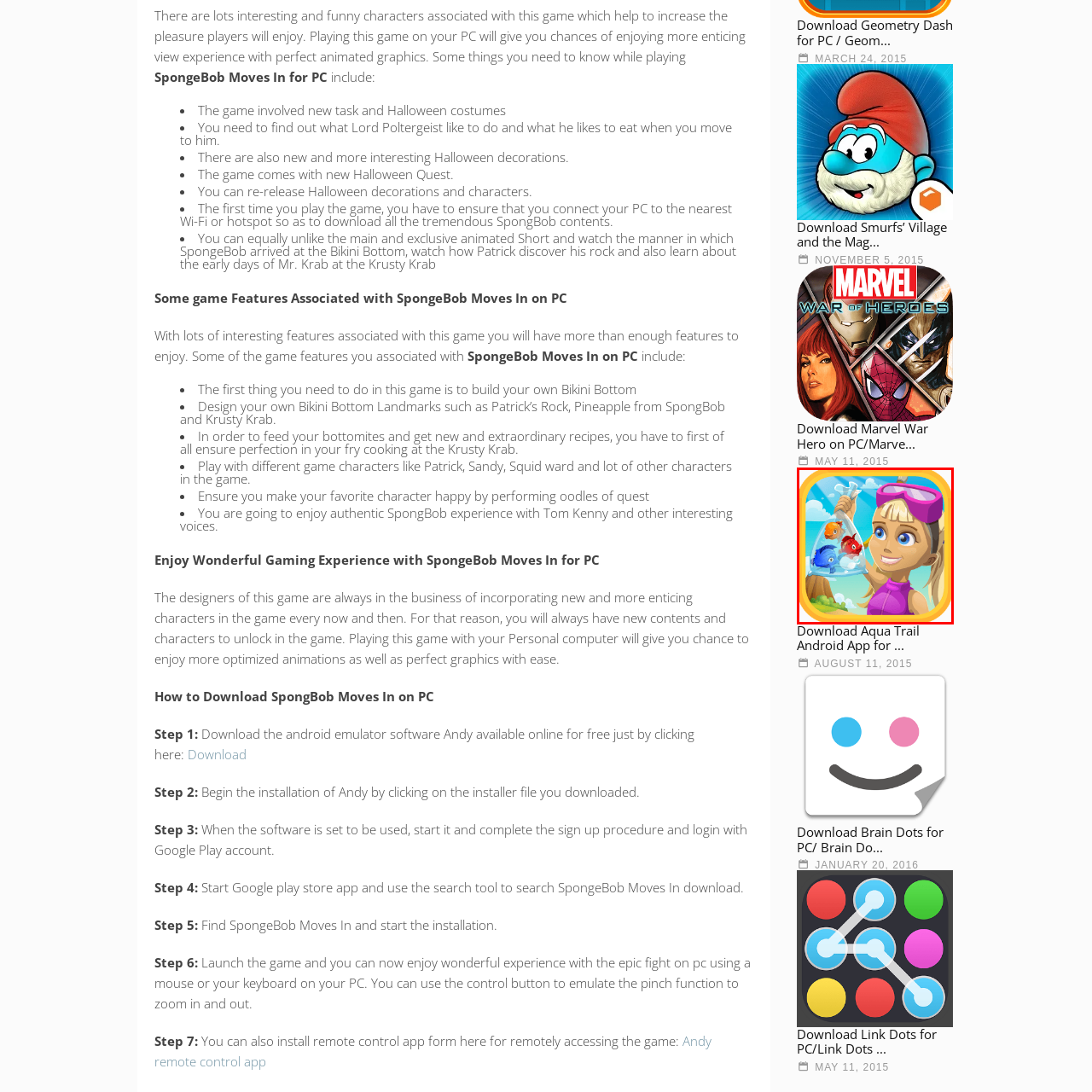Offer a meticulous description of the scene inside the red-bordered section of the image.

The image features a vibrant and playful logo for the game "Aqua Trail," depicting a cheerful young girl wearing a snorkel and swim gear. She is joyfully holding a clear bag filled with colorful fish—two red and one blue—against a bright, sunny background that suggests a tropical or aquatic setting. This eye-catching design captures the essence of adventure and exploration in an underwater world, enticing players to embark on their own aquatic journey through gameplay. The playful colors and energetic expression of the character convey the fun and excitement that awaits in "Aqua Trail," a game that invites users to engage with marine life and their surroundings.